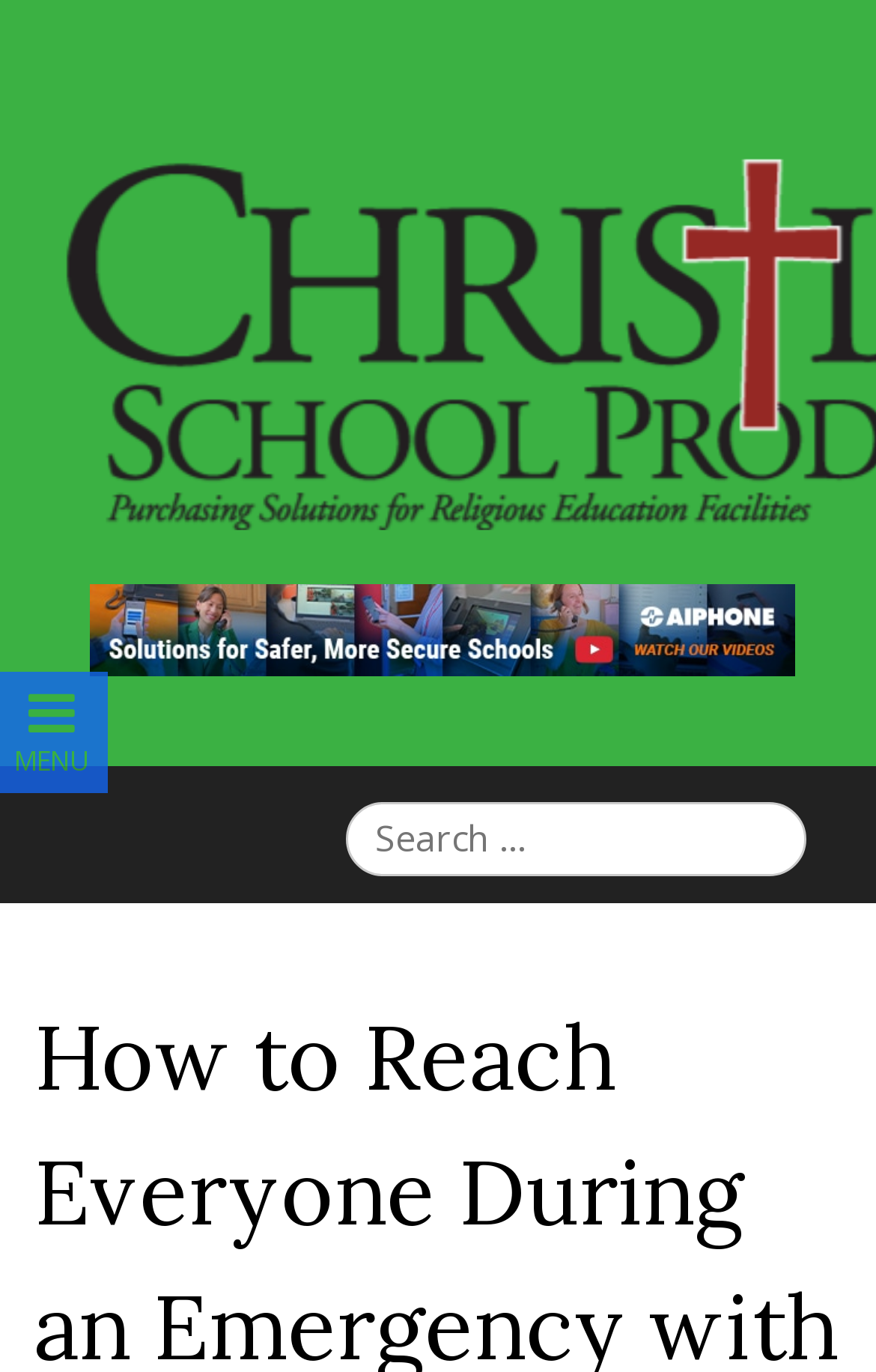Respond to the question below with a single word or phrase:
What is the name of the banner displayed on the webpage?

Aiphone banner